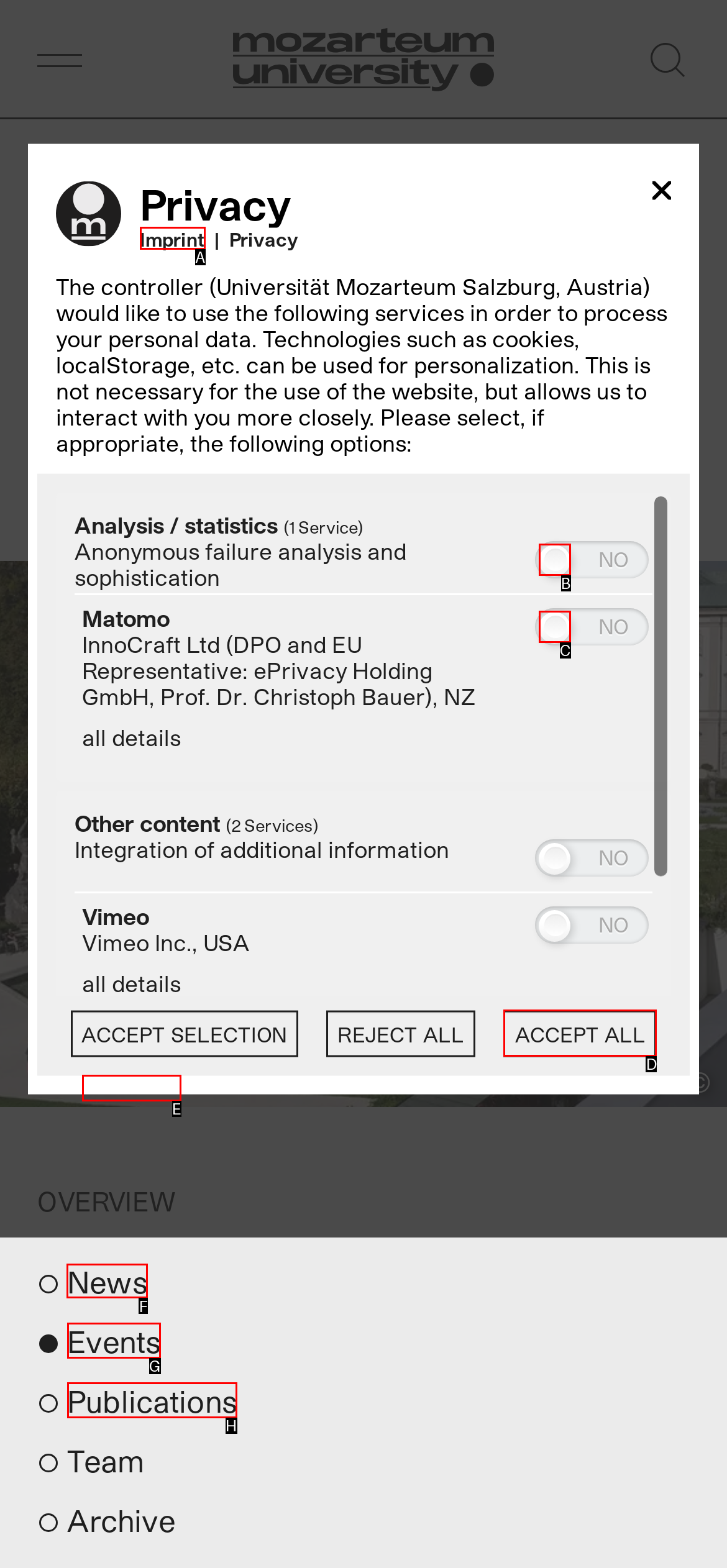Which HTML element should be clicked to complete the following task: View 'News'?
Answer with the letter corresponding to the correct choice.

F